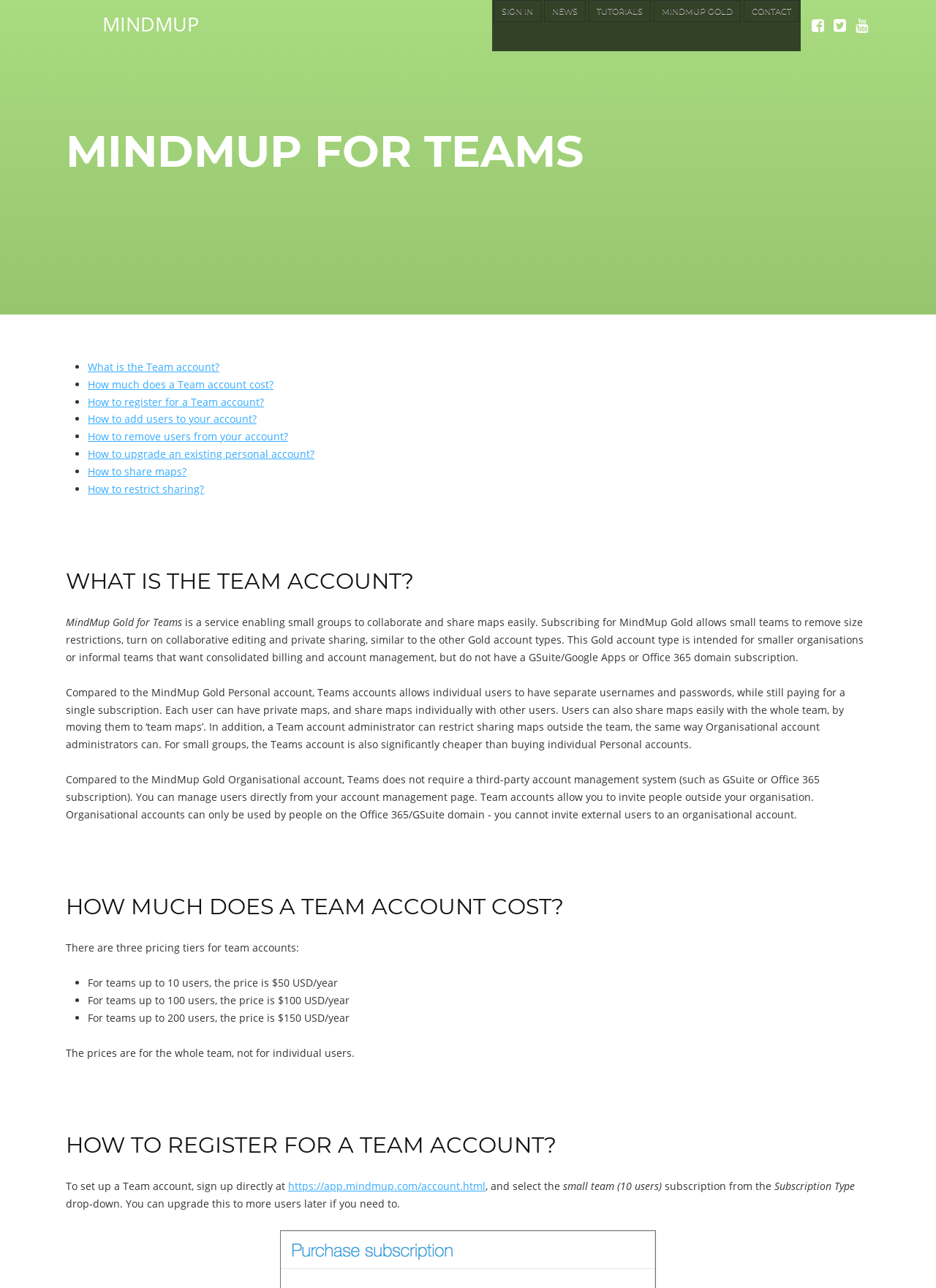Indicate the bounding box coordinates of the clickable region to achieve the following instruction: "Register for a Team account."

[0.308, 0.916, 0.519, 0.926]